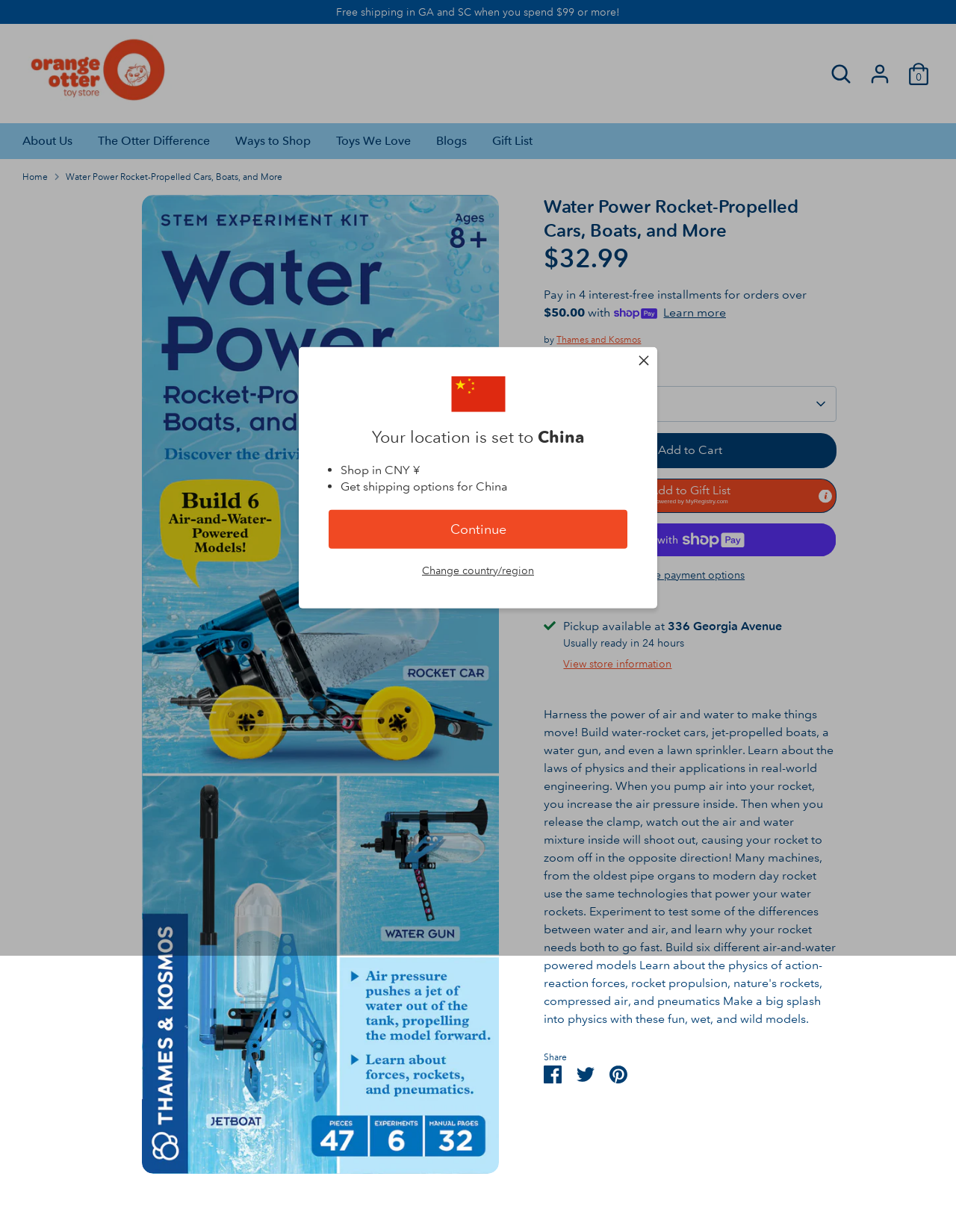Locate the bounding box coordinates of the element you need to click to accomplish the task described by this instruction: "Add to cart".

[0.57, 0.352, 0.874, 0.379]